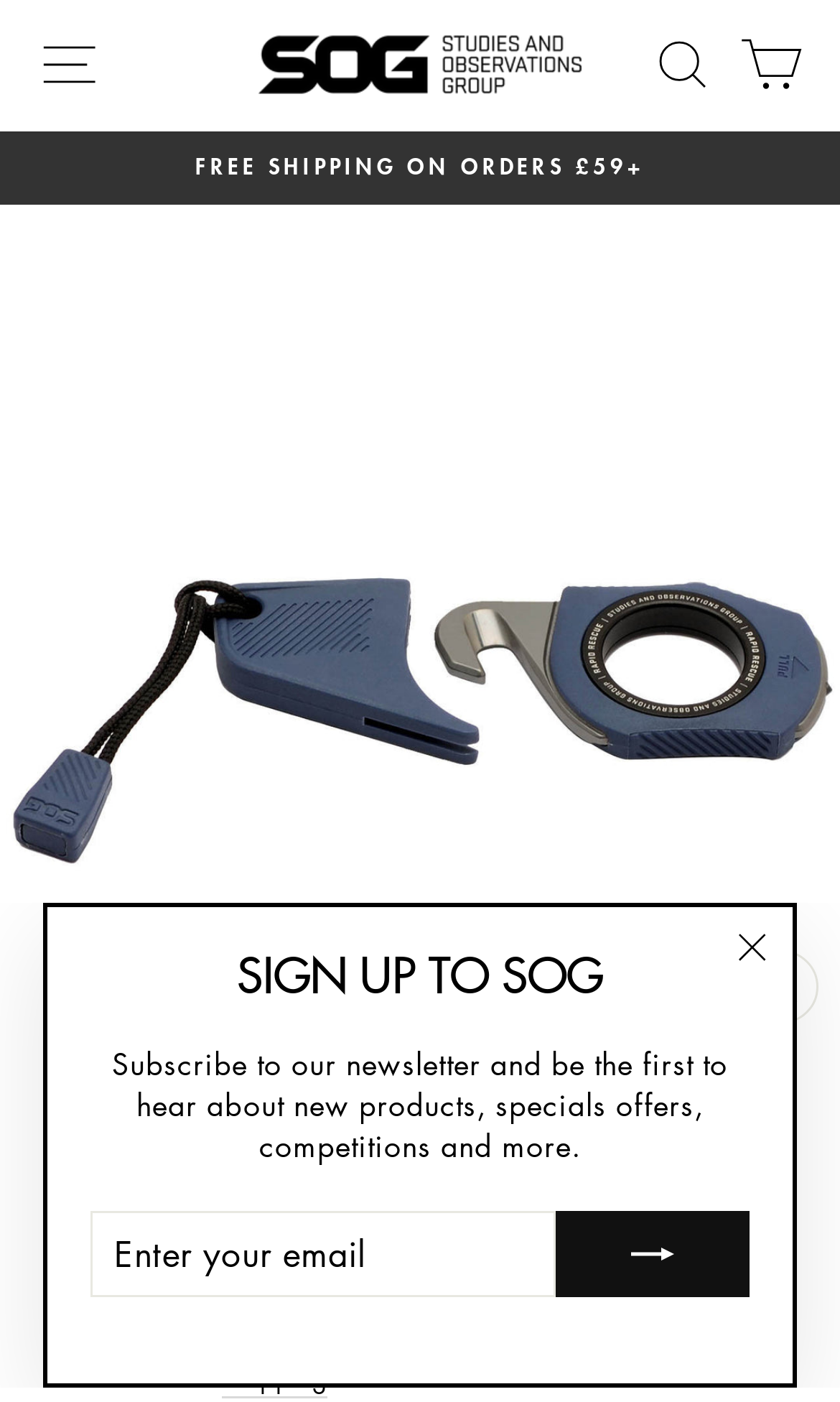Give a full account of the webpage's elements and their arrangement.

This webpage is about a product called "Rapid Rescue - Midnight Blue" from SOG Knives UK. At the top left corner, there is a link to skip to the content. Next to it, there is a button to open the site navigation menu. The primary navigation menu is located at the top center of the page, with links to the website's main sections.

On the top right corner, there are two links: "SEARCH" and "CART". The cart link has a dropdown menu. Below these links, there is a button to pause a slideshow.

The main content of the page is divided into two sections. On the left side, there is a section with a heading "SIGN UP TO SOG" where users can enter their email address to subscribe to the newsletter. Below this section, there is a generic element with a close button and a series of page dots, indicating that there are multiple pages or sections to this content.

On the right side, there is a section with a heading "RAPID RESCUE - MIDNIGHT BLUE" that displays information about the product. There is an image of the product, and below it, there are details about the product's price, with a regular price of £29.99. There is also a link to "Shipping" with a note that the shipping cost will be calculated at checkout.

Throughout the page, there are several buttons and links, including a link to the website's logo at the top center, and a button to close the slideshow or page content.